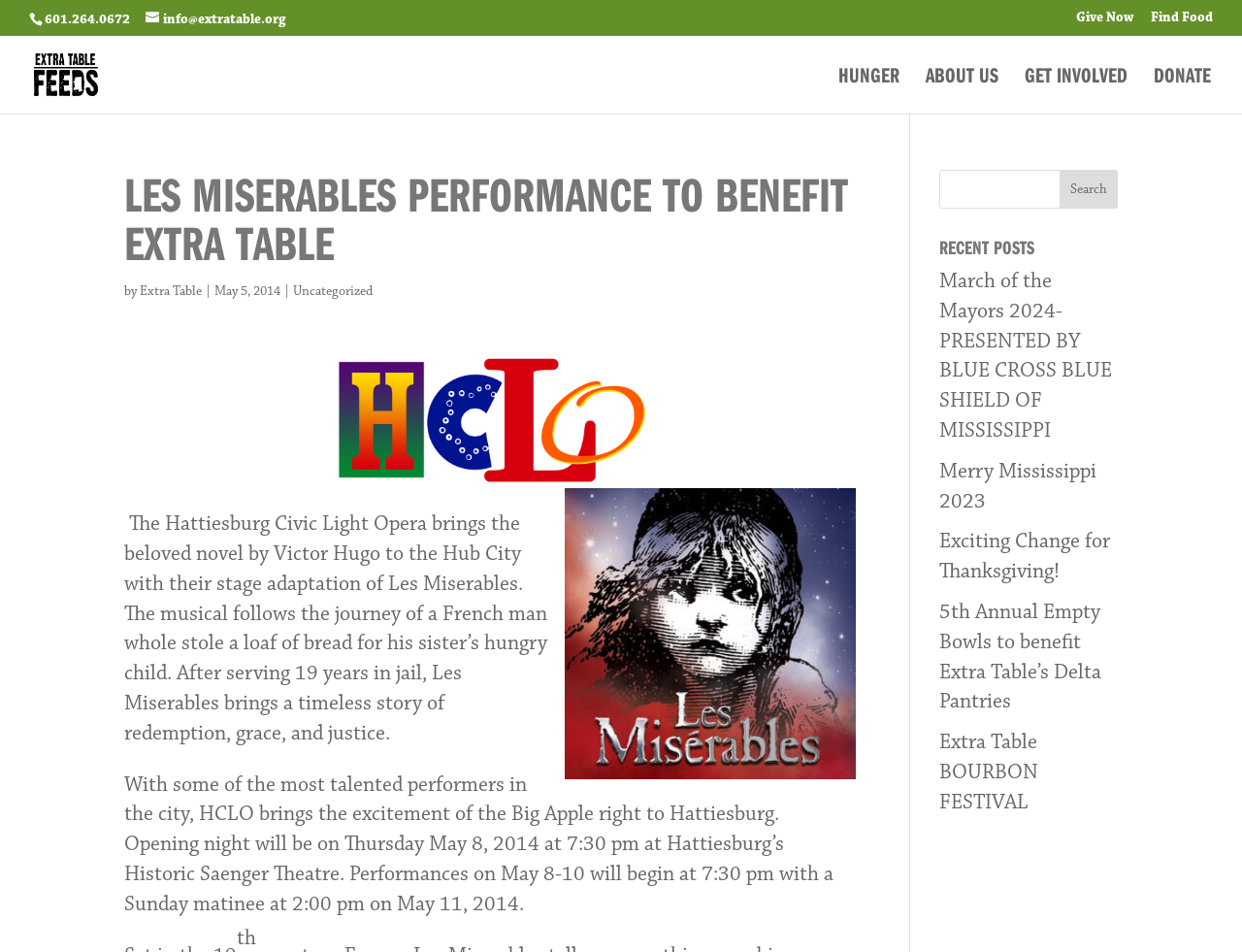Identify the bounding box coordinates of the clickable region required to complete the instruction: "Read about Les Miserables performance". The coordinates should be given as four float numbers within the range of 0 and 1, i.e., [left, top, right, bottom].

[0.1, 0.536, 0.441, 0.784]